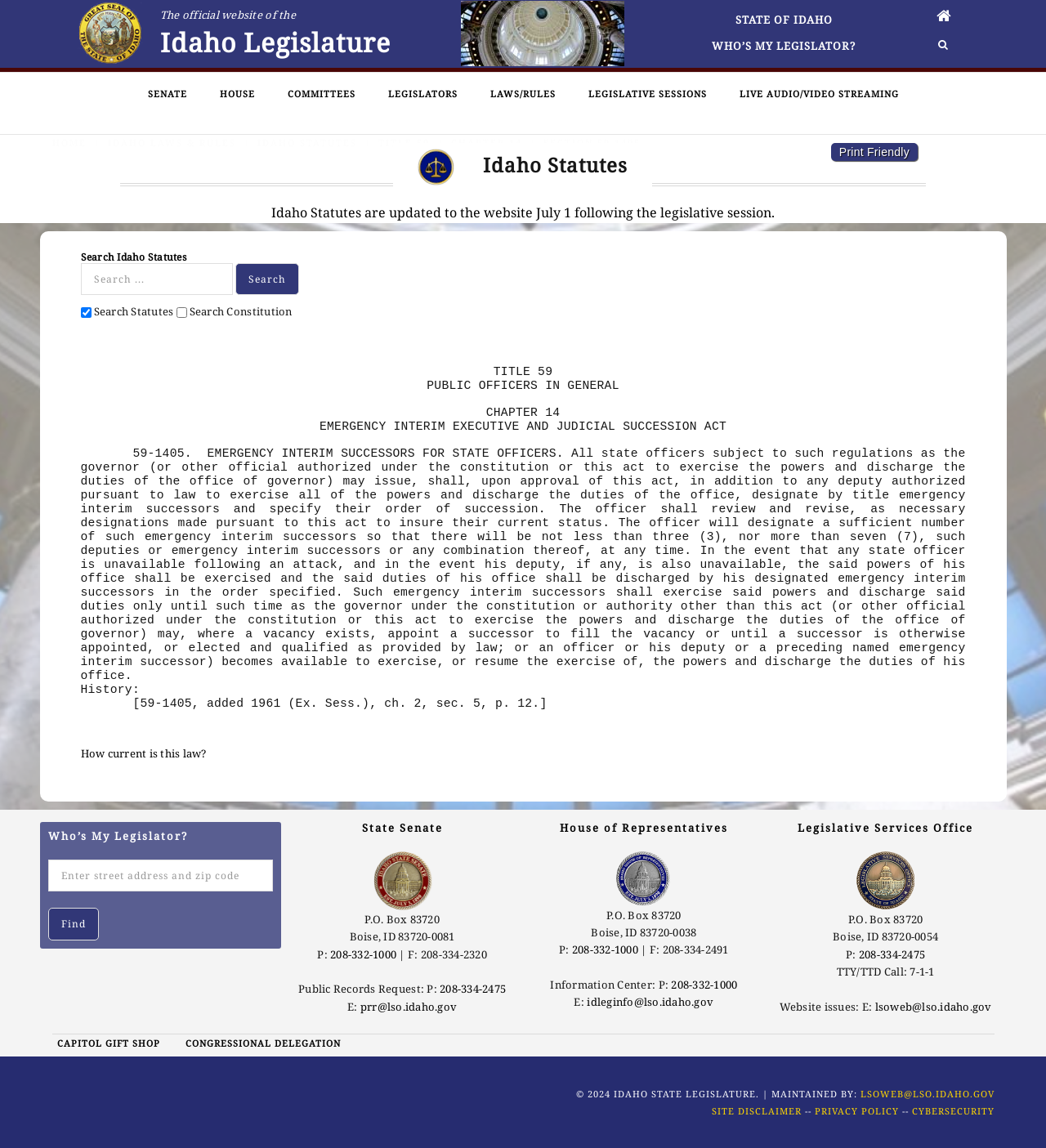Identify the bounding box coordinates of the clickable region necessary to fulfill the following instruction: "View the current legislative session". The bounding box coordinates should be four float numbers between 0 and 1, i.e., [left, top, right, bottom].

[0.562, 0.07, 0.675, 0.094]